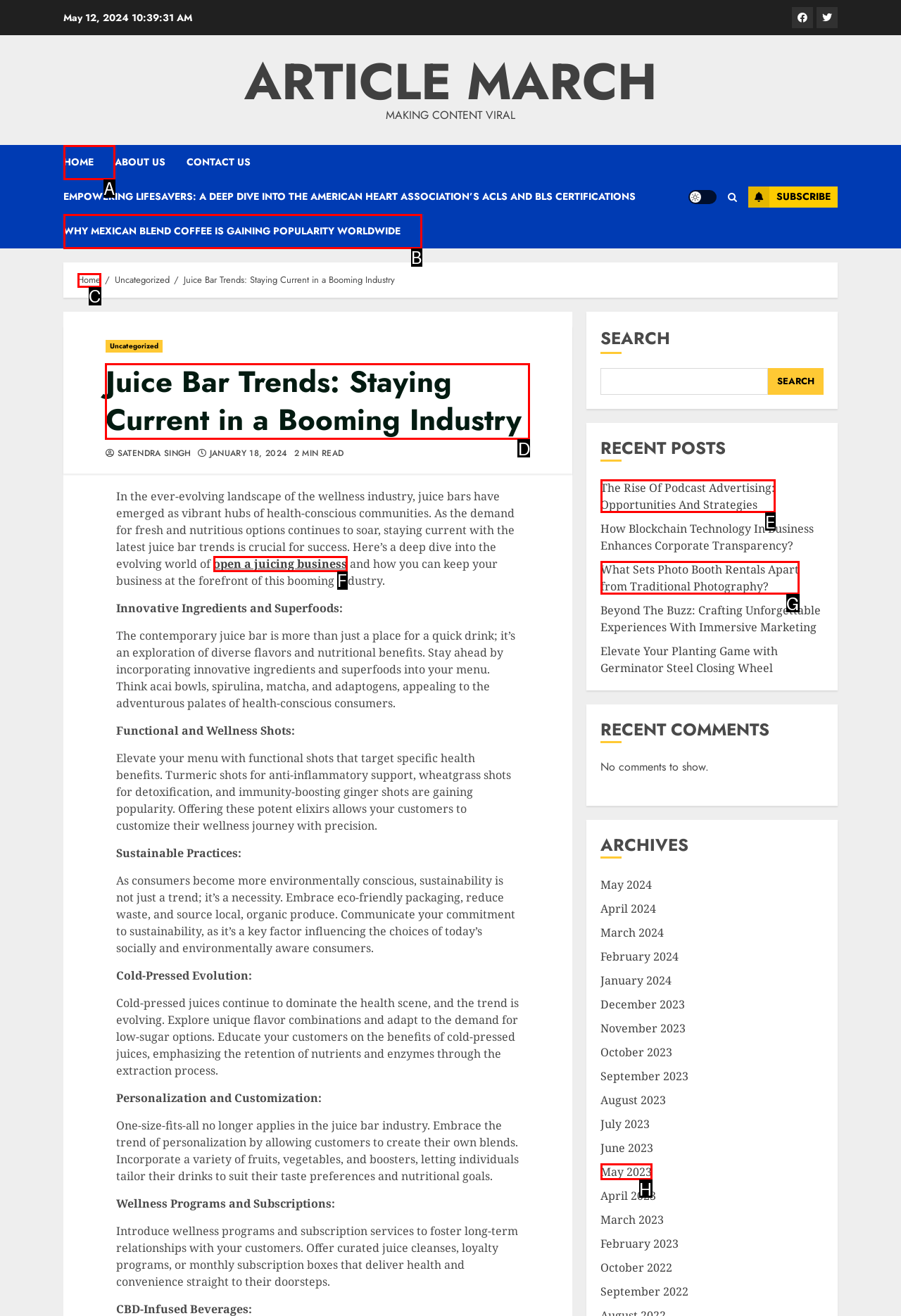From the given options, indicate the letter that corresponds to the action needed to complete this task: Read the 'Juice Bar Trends: Staying Current in a Booming Industry' article. Respond with only the letter.

D